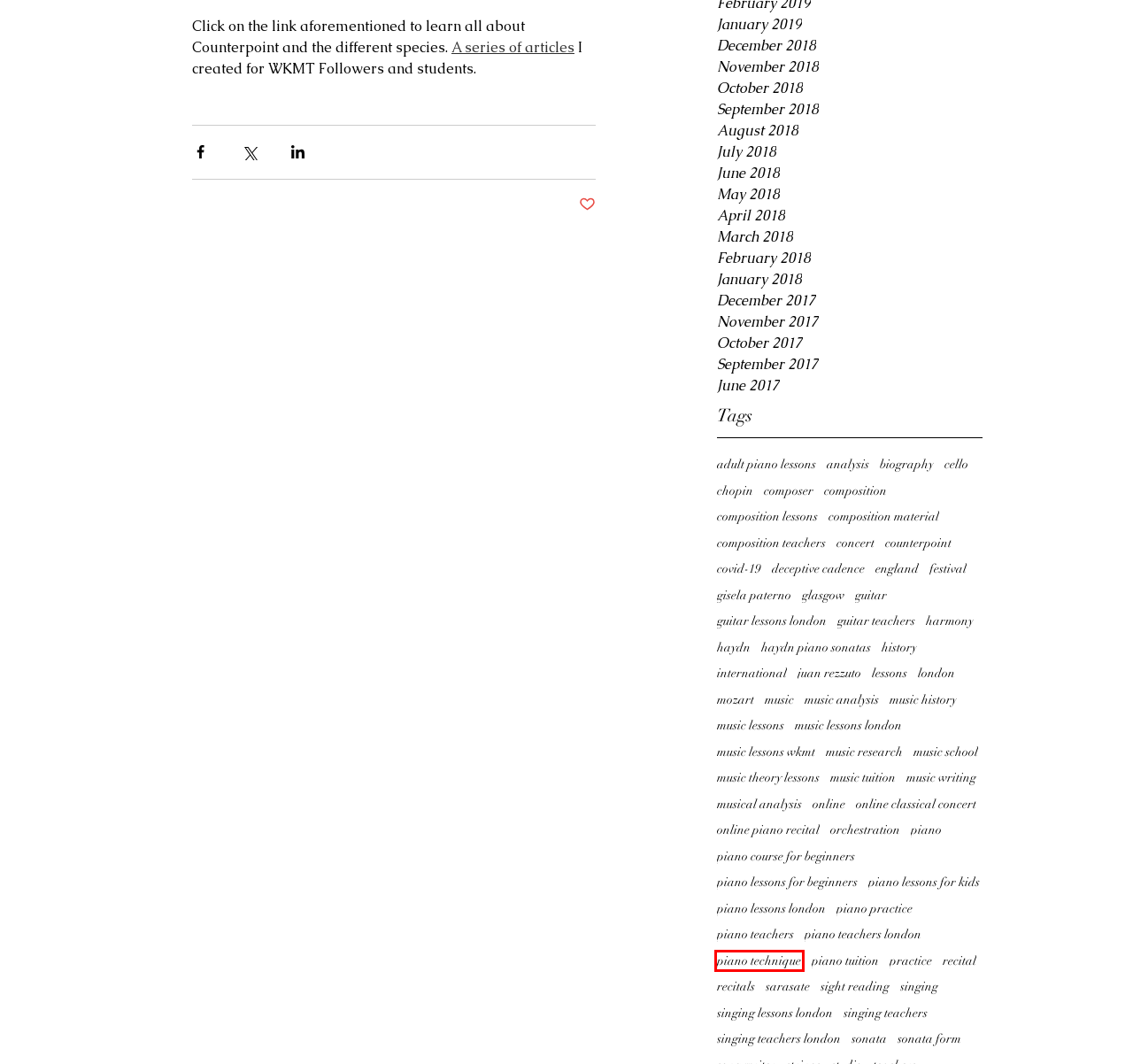You are provided a screenshot of a webpage featuring a red bounding box around a UI element. Choose the webpage description that most accurately represents the new webpage after clicking the element within the red bounding box. Here are the candidates:
A. May - 2018
B. February - 2018
C. piano course for beginners | composergisela
D. April - 2018
E. piano teachers | composergisela
F. juan rezzuto | composergisela
G. piano technique | composergisela
H. singing teachers london | composergisela

G